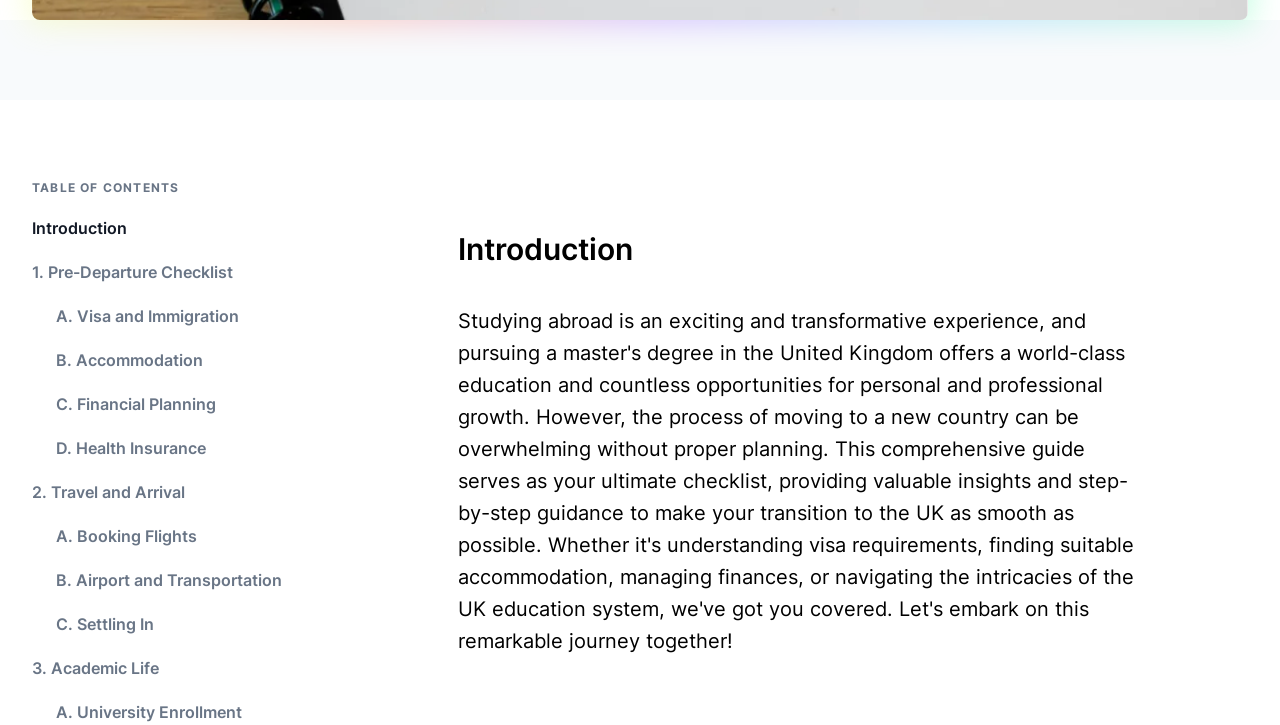Please specify the coordinates of the bounding box for the element that should be clicked to carry out this instruction: "click on the image". The coordinates must be four float numbers between 0 and 1, formatted as [left, top, right, bottom].

[0.342, 0.319, 0.355, 0.341]